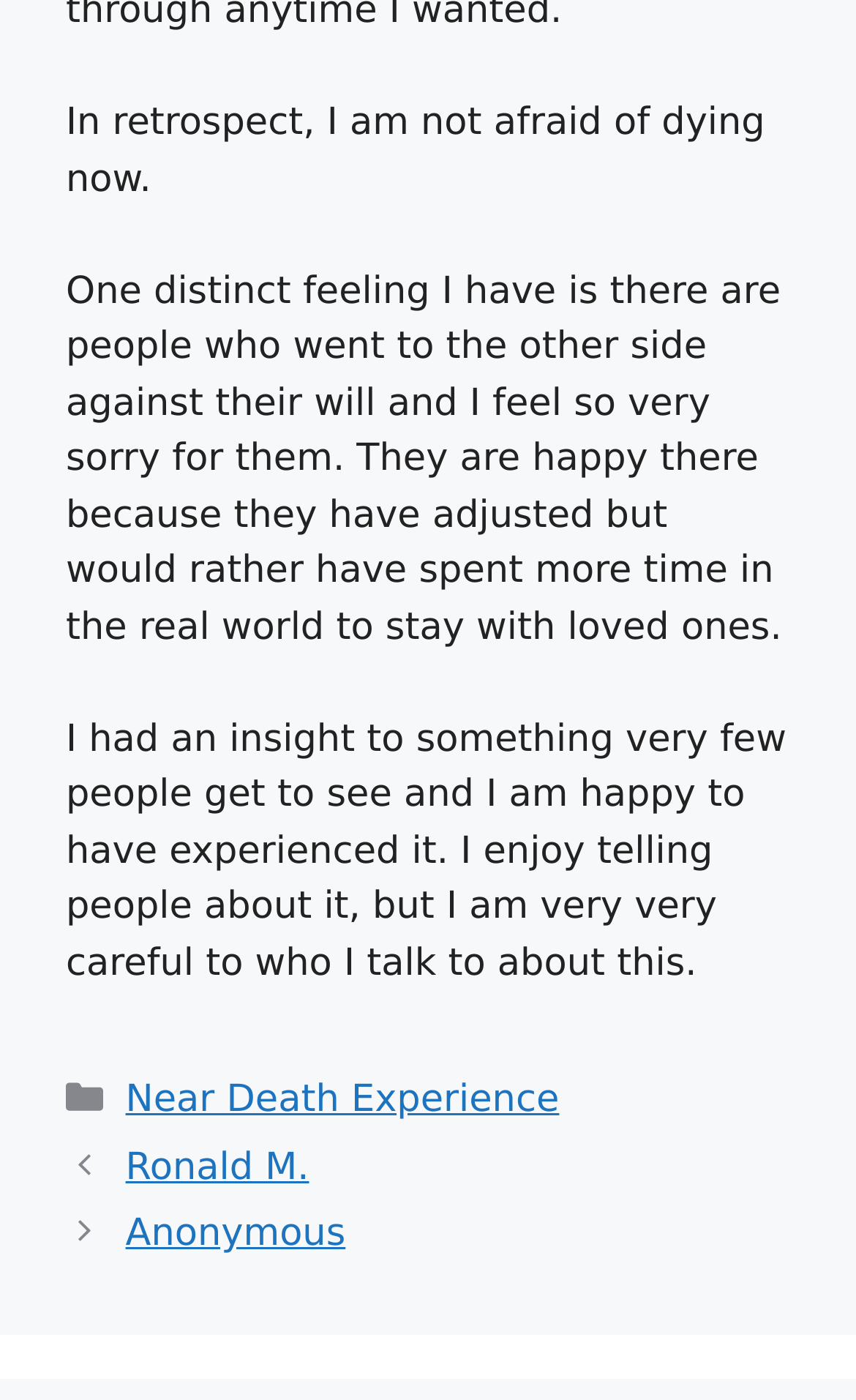Analyze the image and deliver a detailed answer to the question: What is the author's attitude towards sharing their near-death experience?

I determined the answer by reading the third paragraph of the text, which states 'I enjoy telling people about it, but I am very very careful to who I talk to about this.' This suggests that the author is careful about sharing their near-death experience with others.